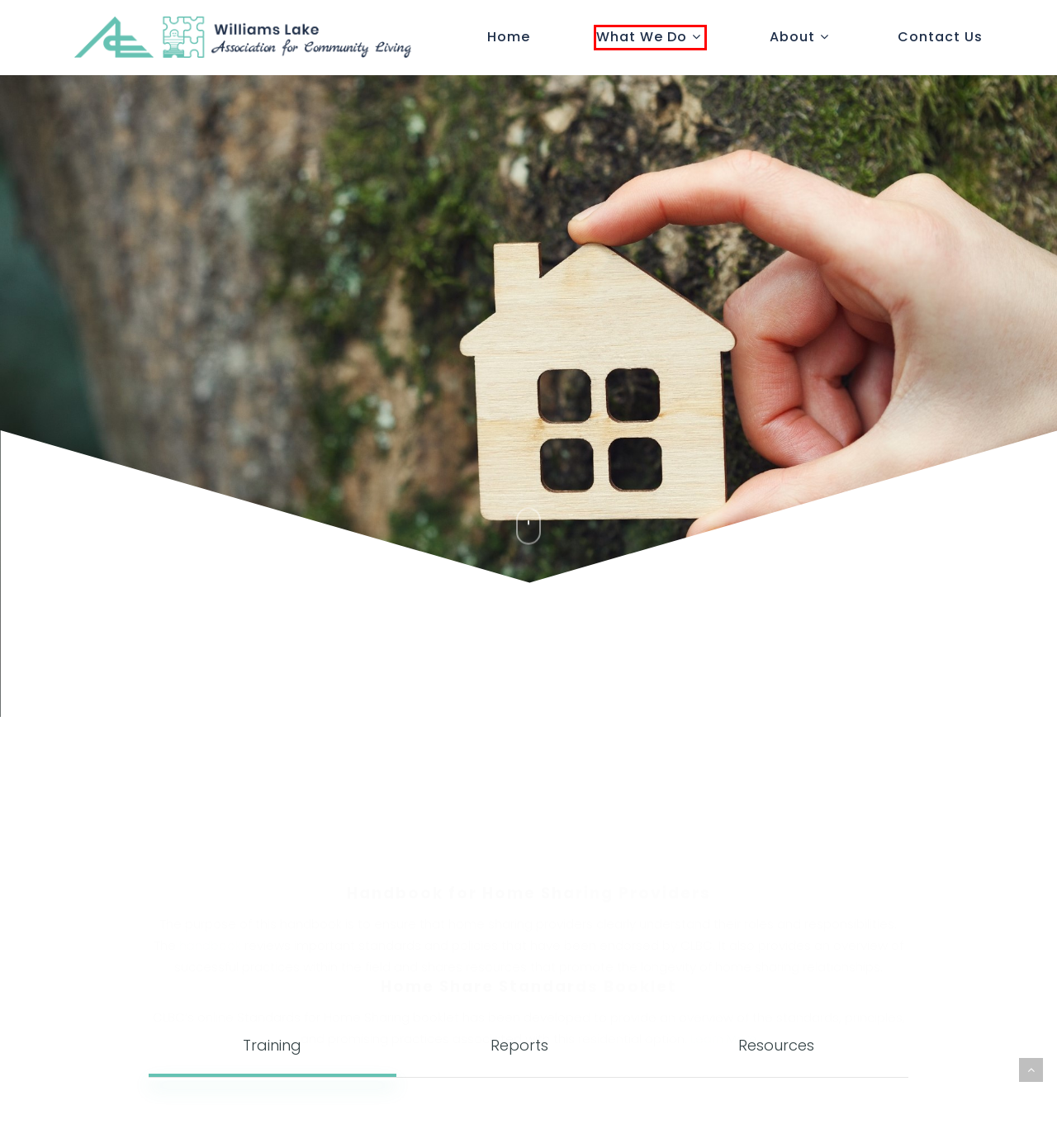You’re provided with a screenshot of a webpage that has a red bounding box around an element. Choose the best matching webpage description for the new page after clicking the element in the red box. The options are:
A. What We Do – Williams Lake Association for Community Living
B. Kelowna Web Design | Kelowna SEO
C. CLBC Privacy and Information Management
D. Job Application – Williams Lake Association for Community Living
E. Become a Volunteer – Williams Lake Association for Community Living
F. Contact Us – Williams Lake Association for Community Living
G. Williams Lake Association for Community Living – WLACL
H. Critical Incident Guidance for Service Providers

A